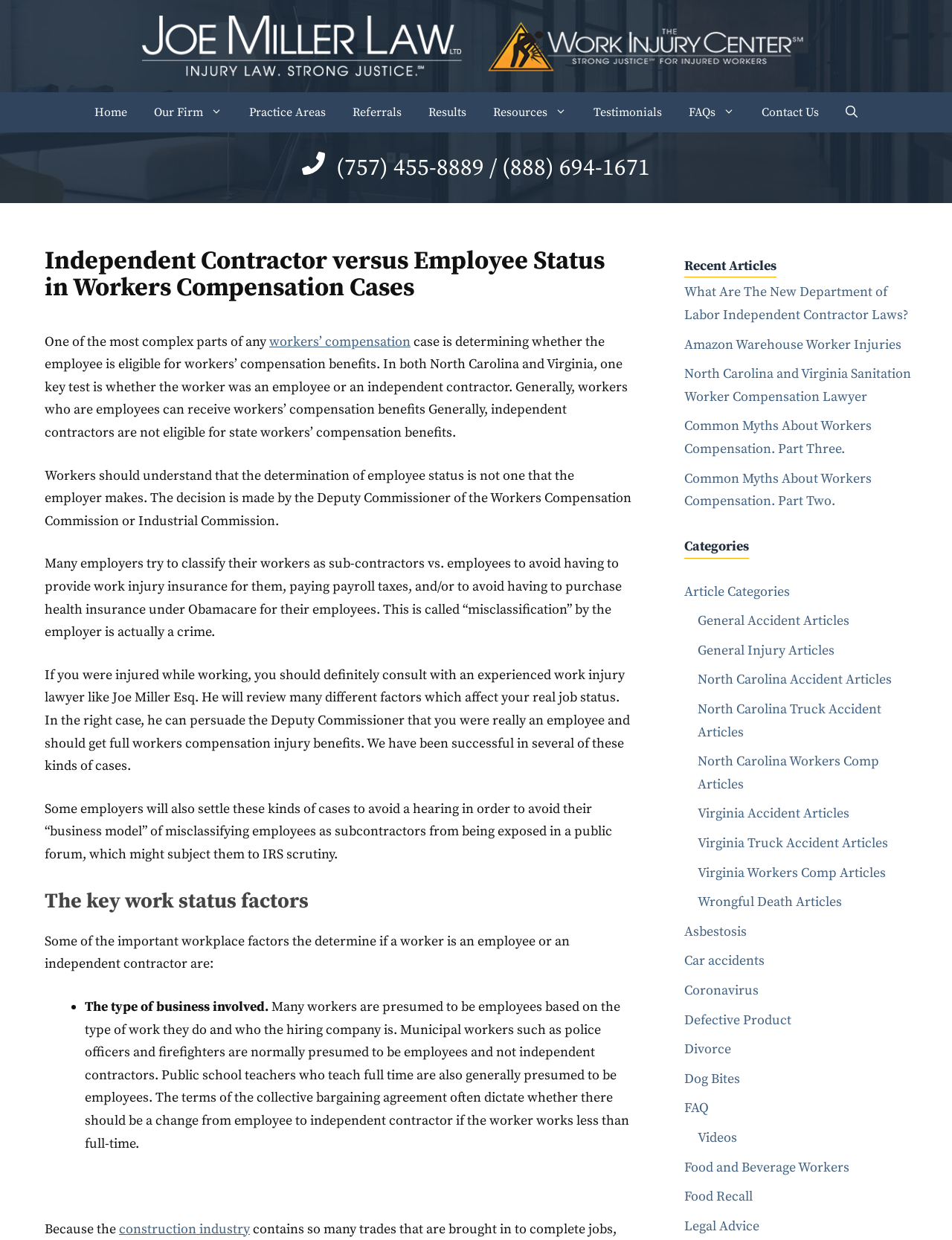Can you find the bounding box coordinates for the element that needs to be clicked to execute this instruction: "Call the phone number"? The coordinates should be given as four float numbers between 0 and 1, i.e., [left, top, right, bottom].

[0.353, 0.124, 0.683, 0.147]